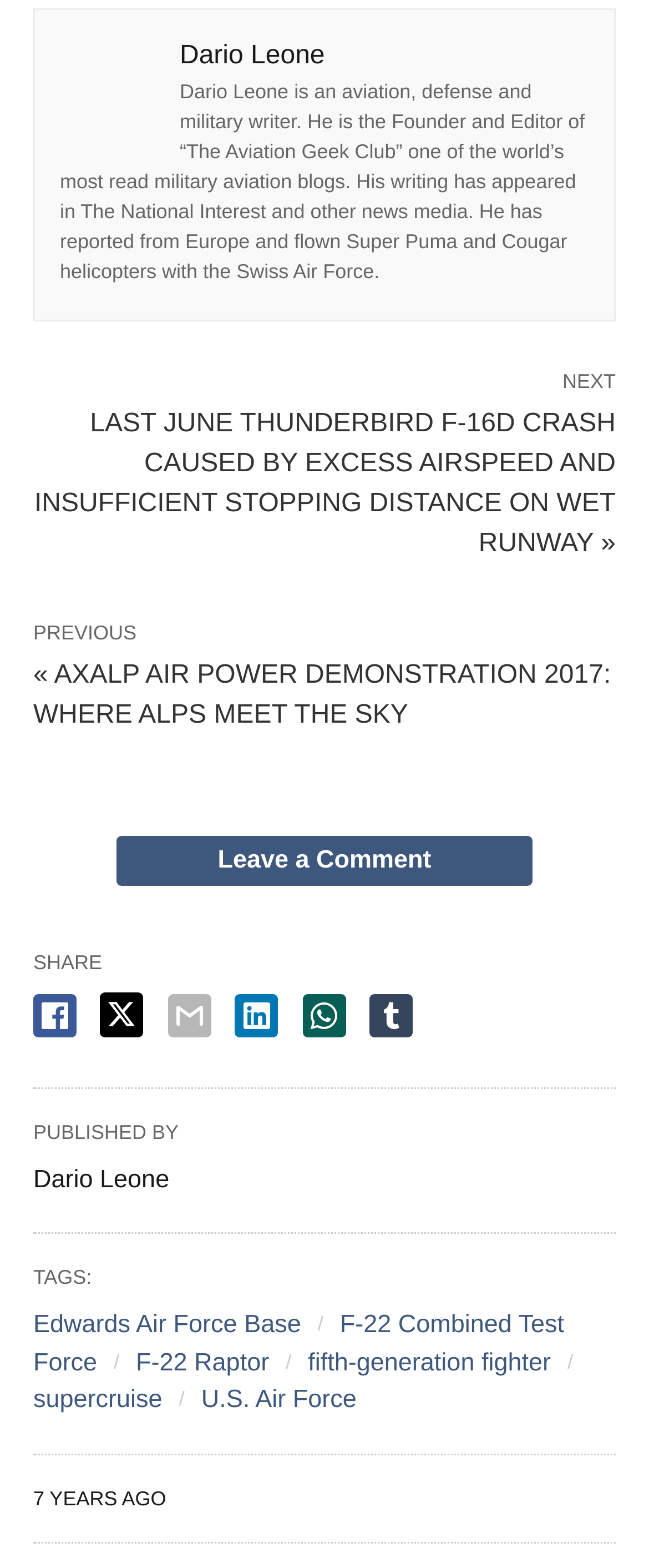Provide the bounding box coordinates for the area that should be clicked to complete the instruction: "Read the article about the Thunderbird F-16D crash".

[0.051, 0.258, 0.949, 0.36]